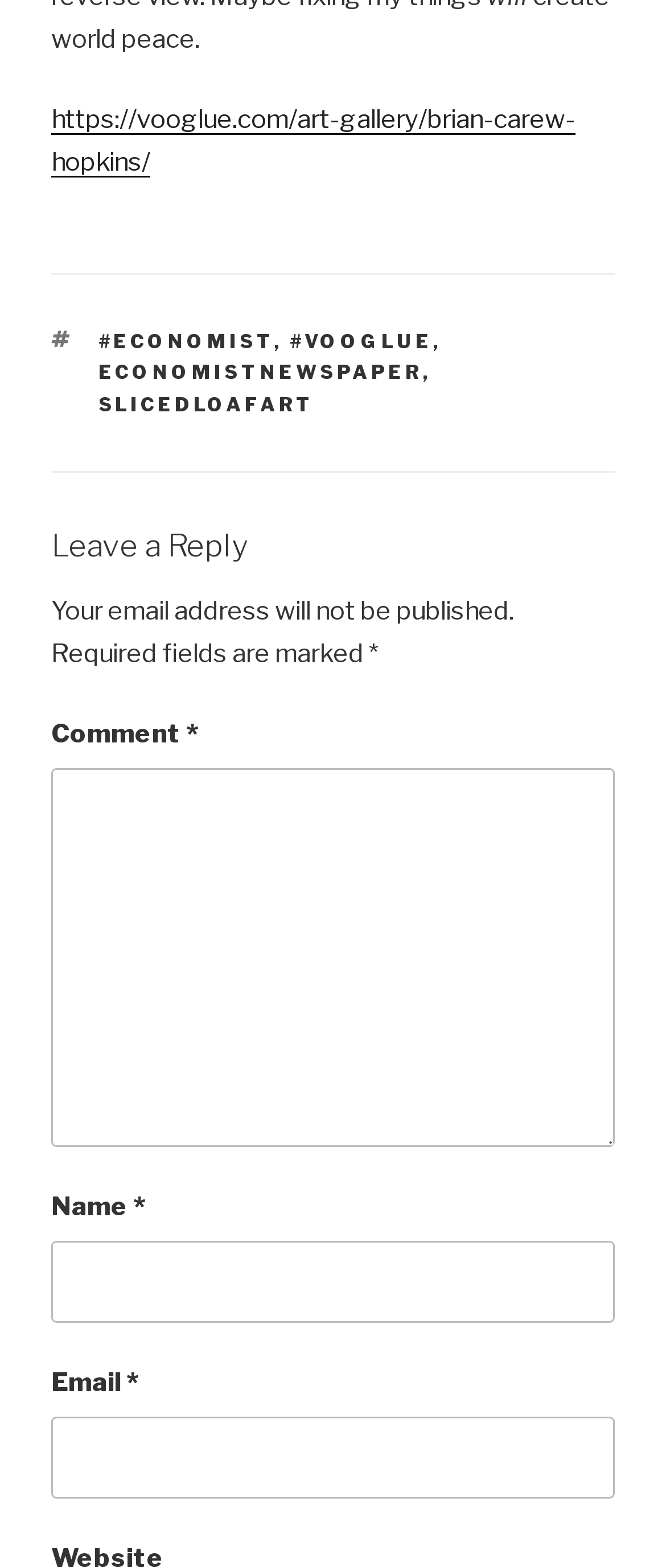From the screenshot, find the bounding box of the UI element matching this description: "parent_node: Name * name="author"". Supply the bounding box coordinates in the form [left, top, right, bottom], each a float between 0 and 1.

[0.077, 0.792, 0.923, 0.844]